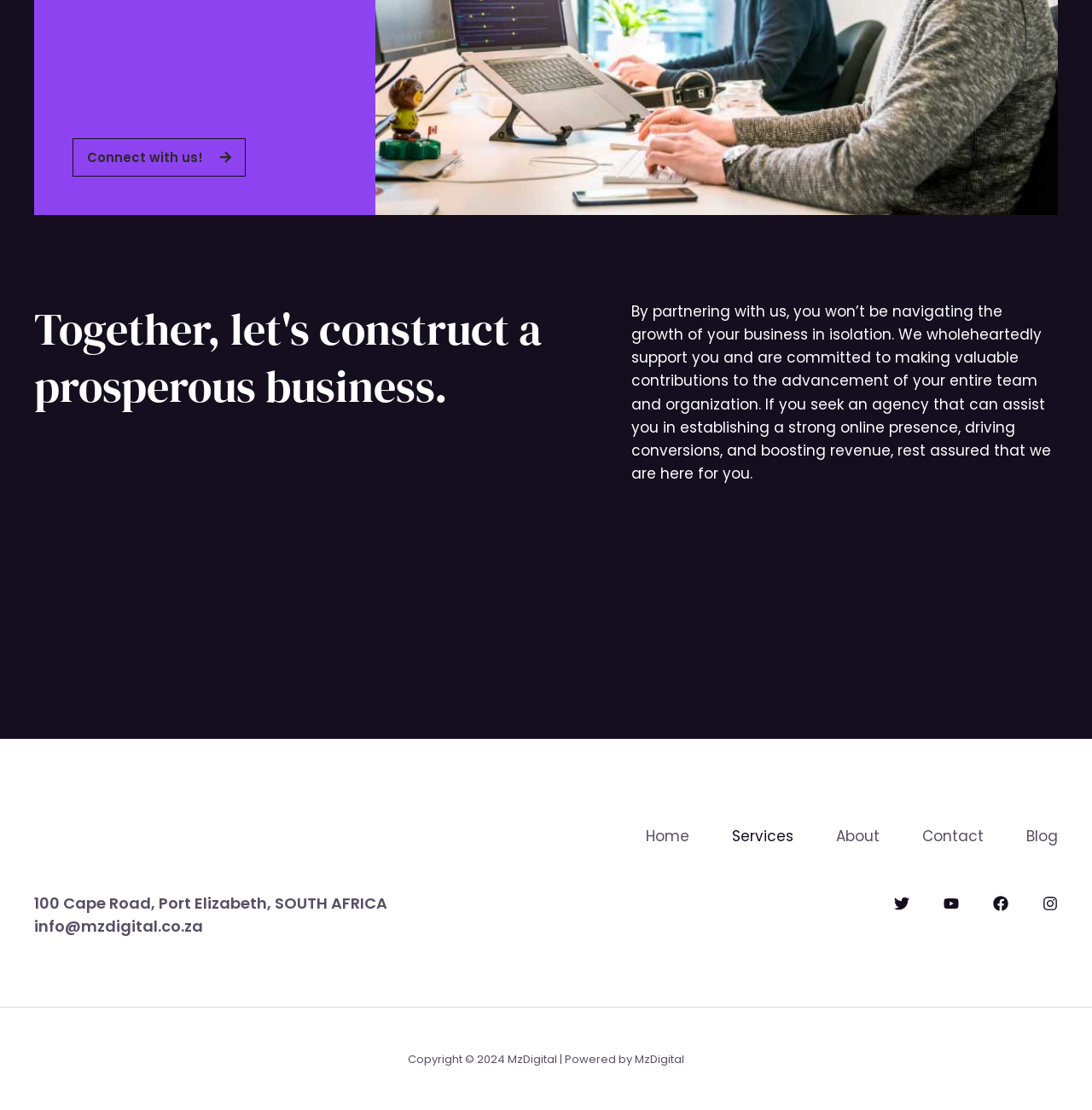Identify the bounding box coordinates of the area you need to click to perform the following instruction: "Go to the 'Contact' page".

[0.805, 0.743, 0.901, 0.764]